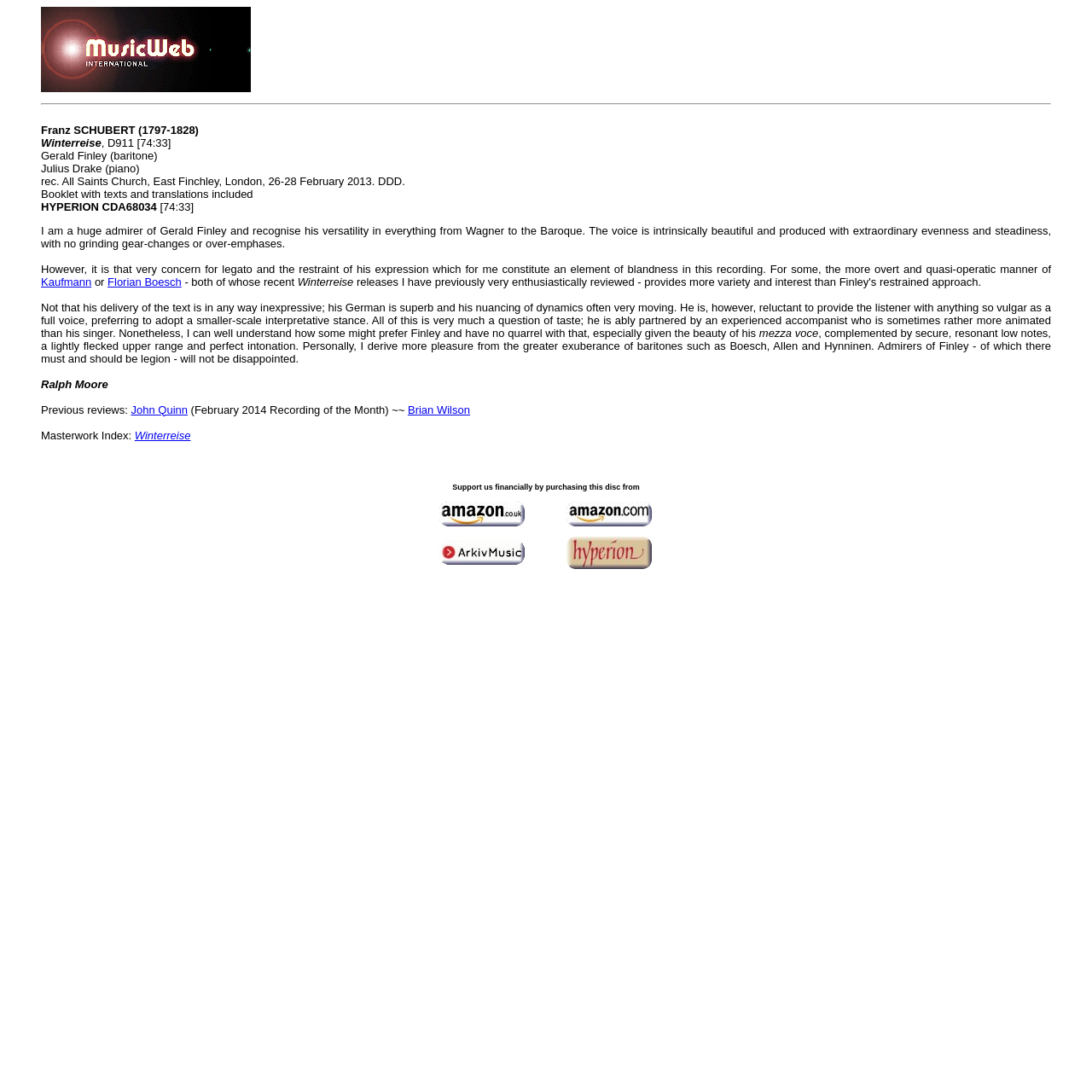Identify the bounding box coordinates for the UI element mentioned here: "Florian Boesch". Provide the coordinates as four float values between 0 and 1, i.e., [left, top, right, bottom].

[0.098, 0.252, 0.166, 0.264]